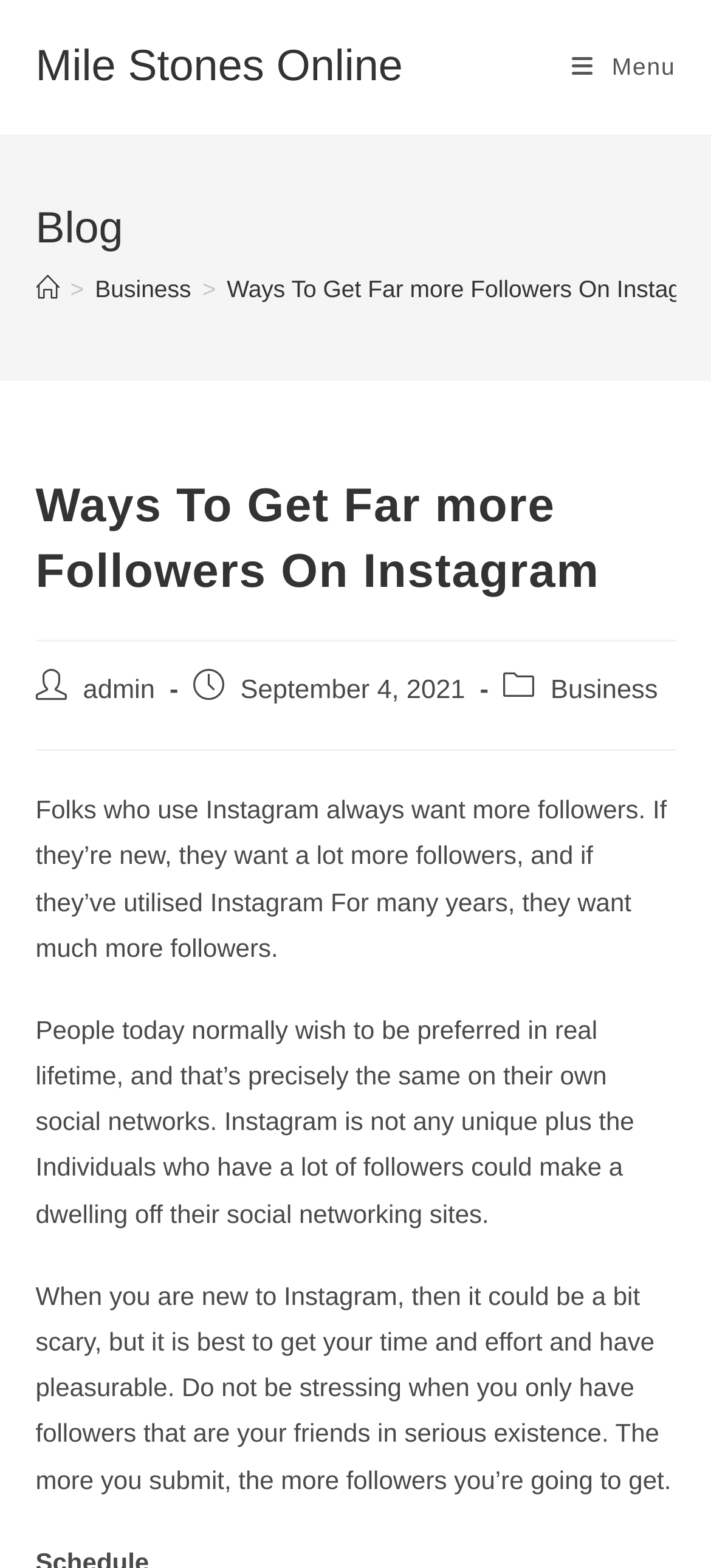When was the post published?
Please give a detailed and elaborate explanation in response to the question.

The post published date can be determined by looking at the 'Post published:' section, which is located below the post author. The date is specified as 'September 4, 2021'.